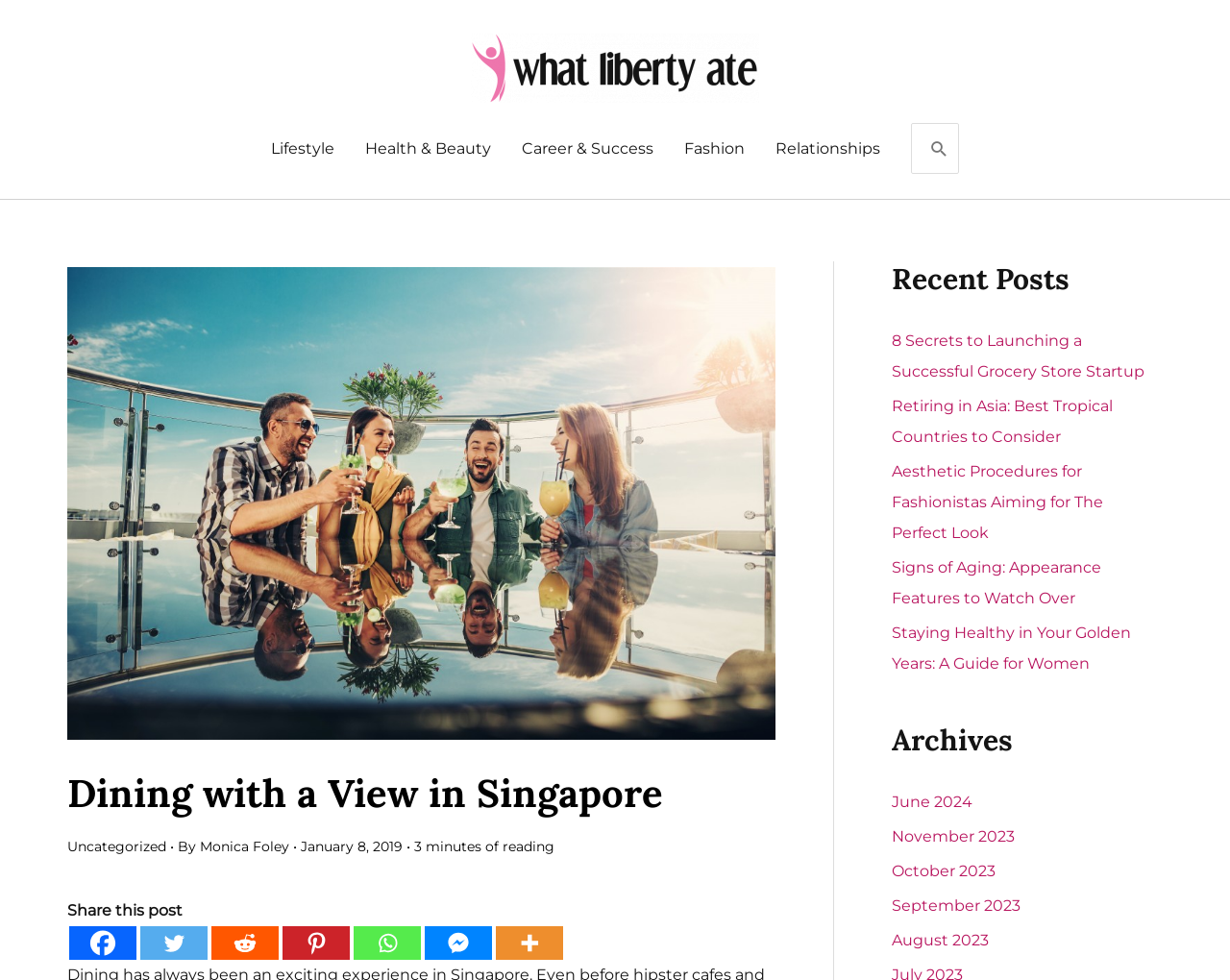What is the main topic of the article?
We need a detailed and meticulous answer to the question.

The main topic of the article can be inferred from the heading element, which says 'Dining with a View in Singapore'. This heading is prominently displayed on the webpage, indicating that it is the main topic of the article.